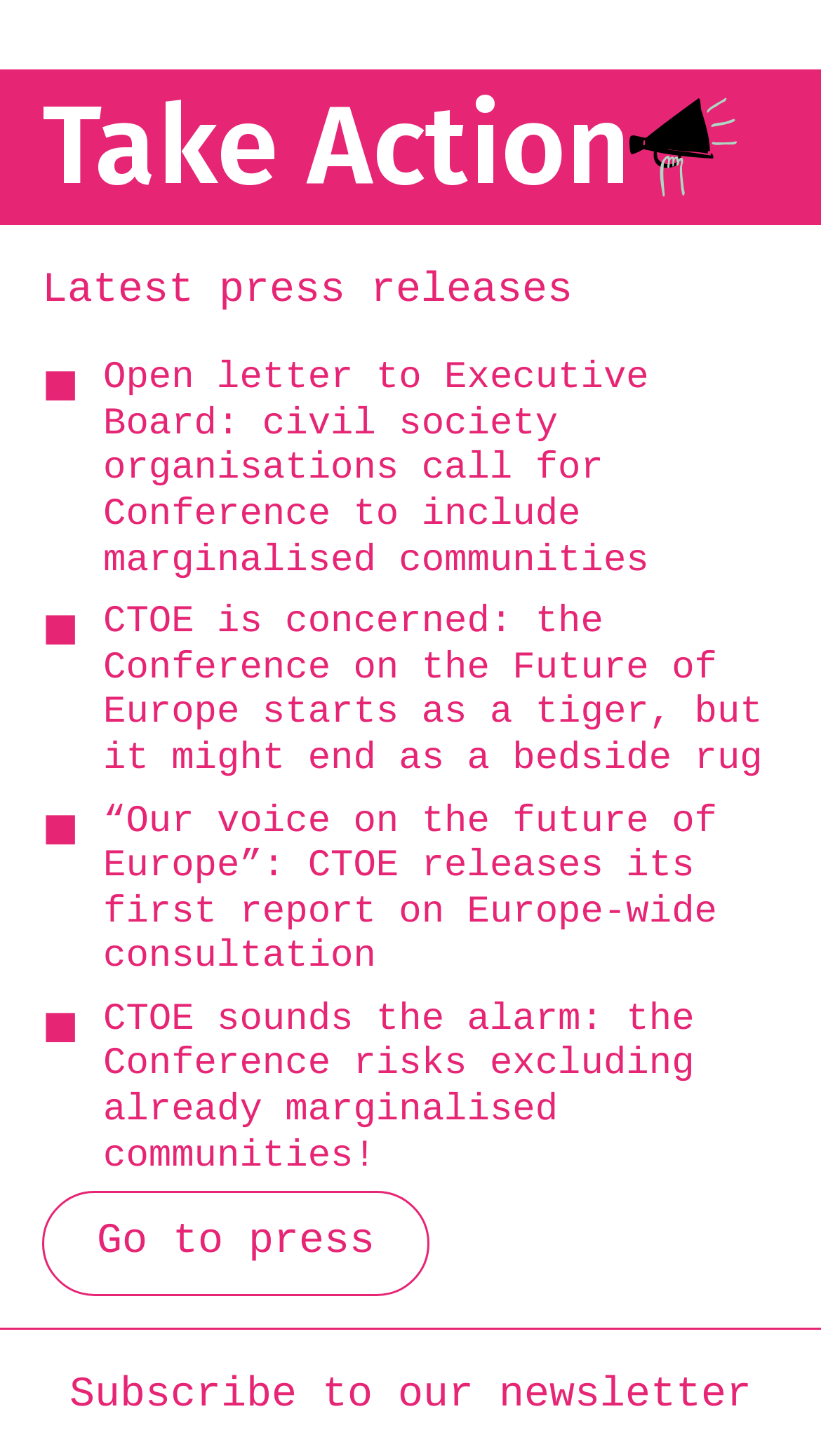Is there a way to access more press releases?
Please provide a single word or phrase as your answer based on the screenshot.

Yes